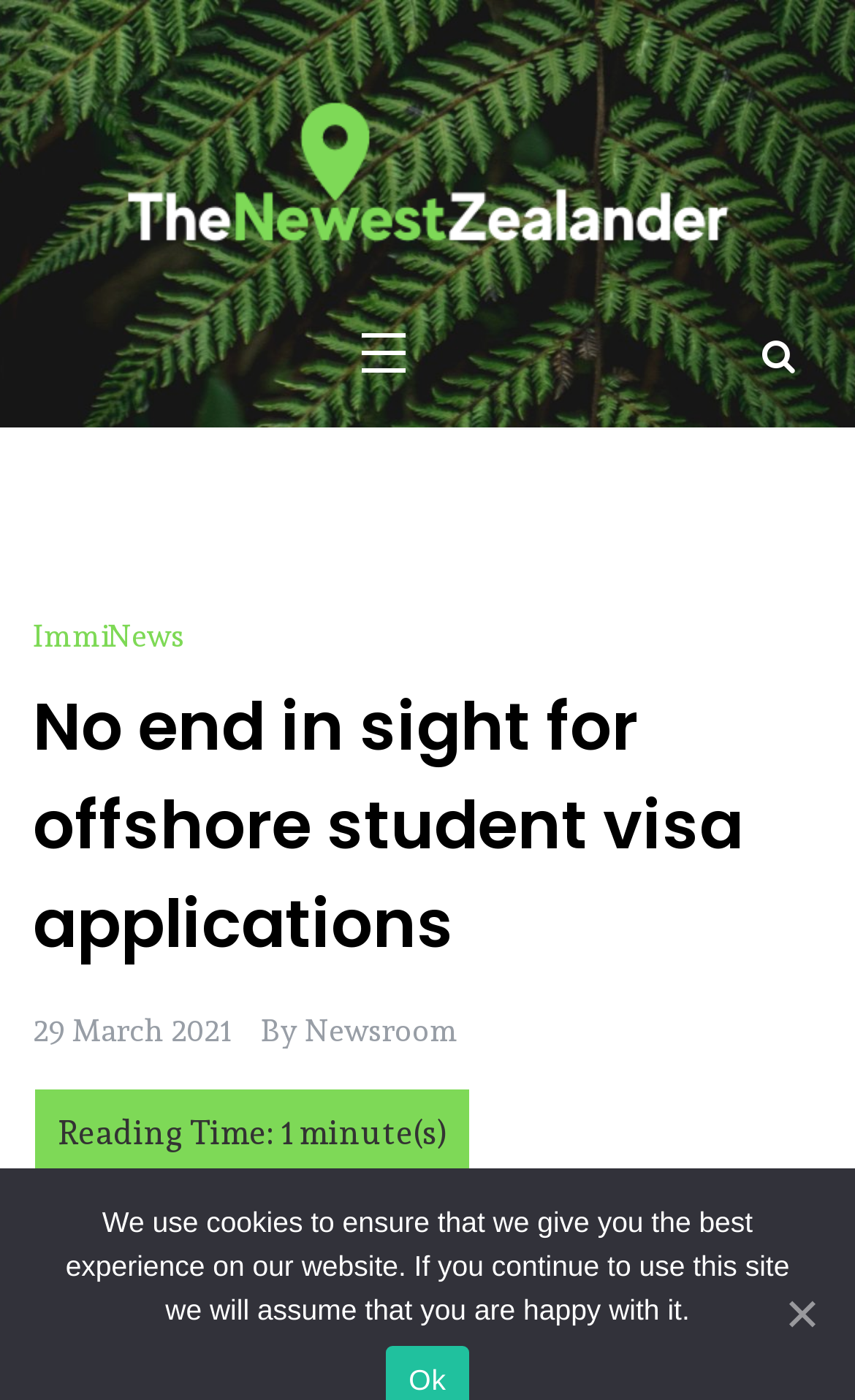Locate and generate the text content of the webpage's heading.

The Newest Zealander